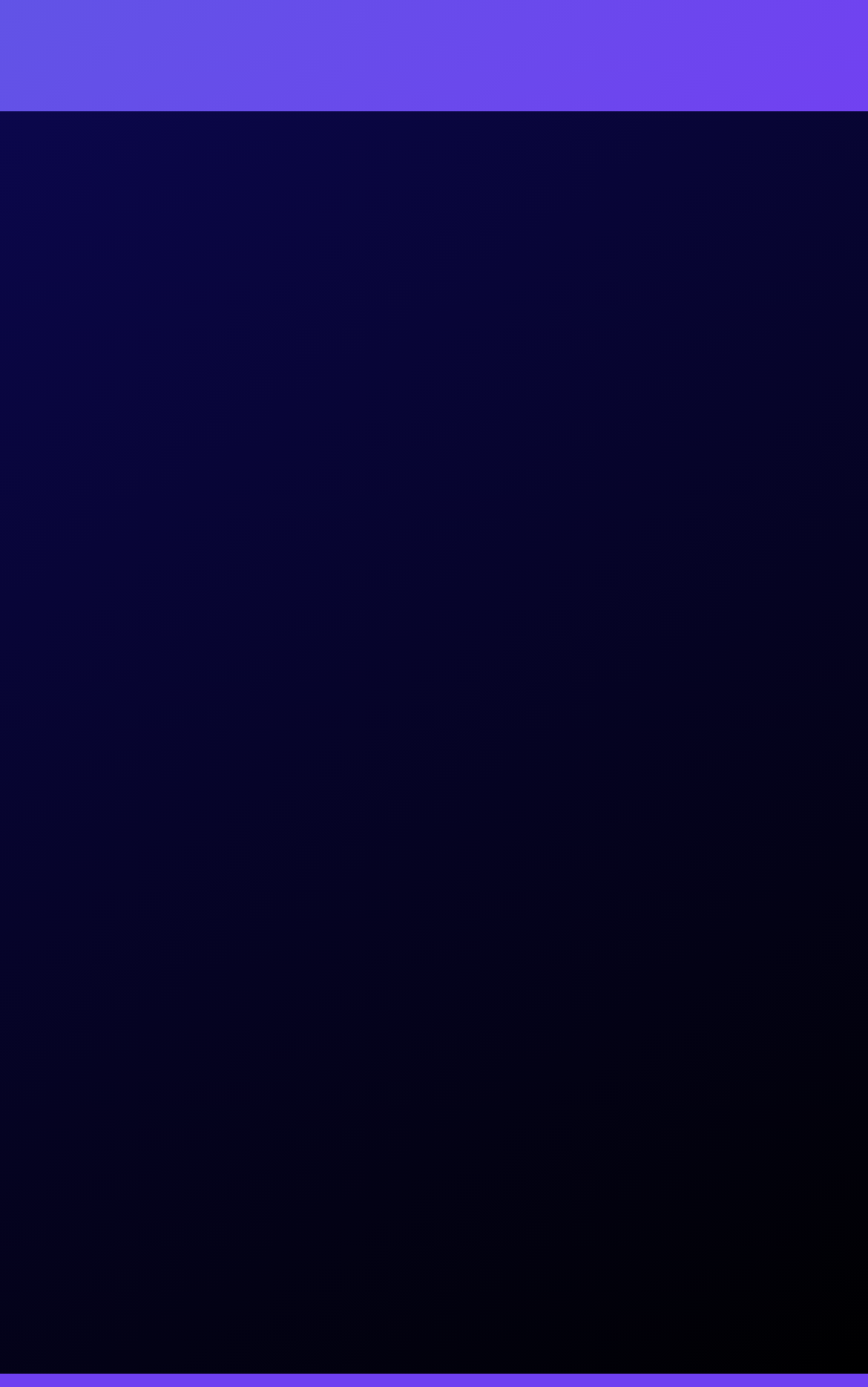Identify the bounding box coordinates of the clickable region necessary to fulfill the following instruction: "Contact via Email". The bounding box coordinates should be four float numbers between 0 and 1, i.e., [left, top, right, bottom].

[0.519, 0.478, 0.683, 0.542]